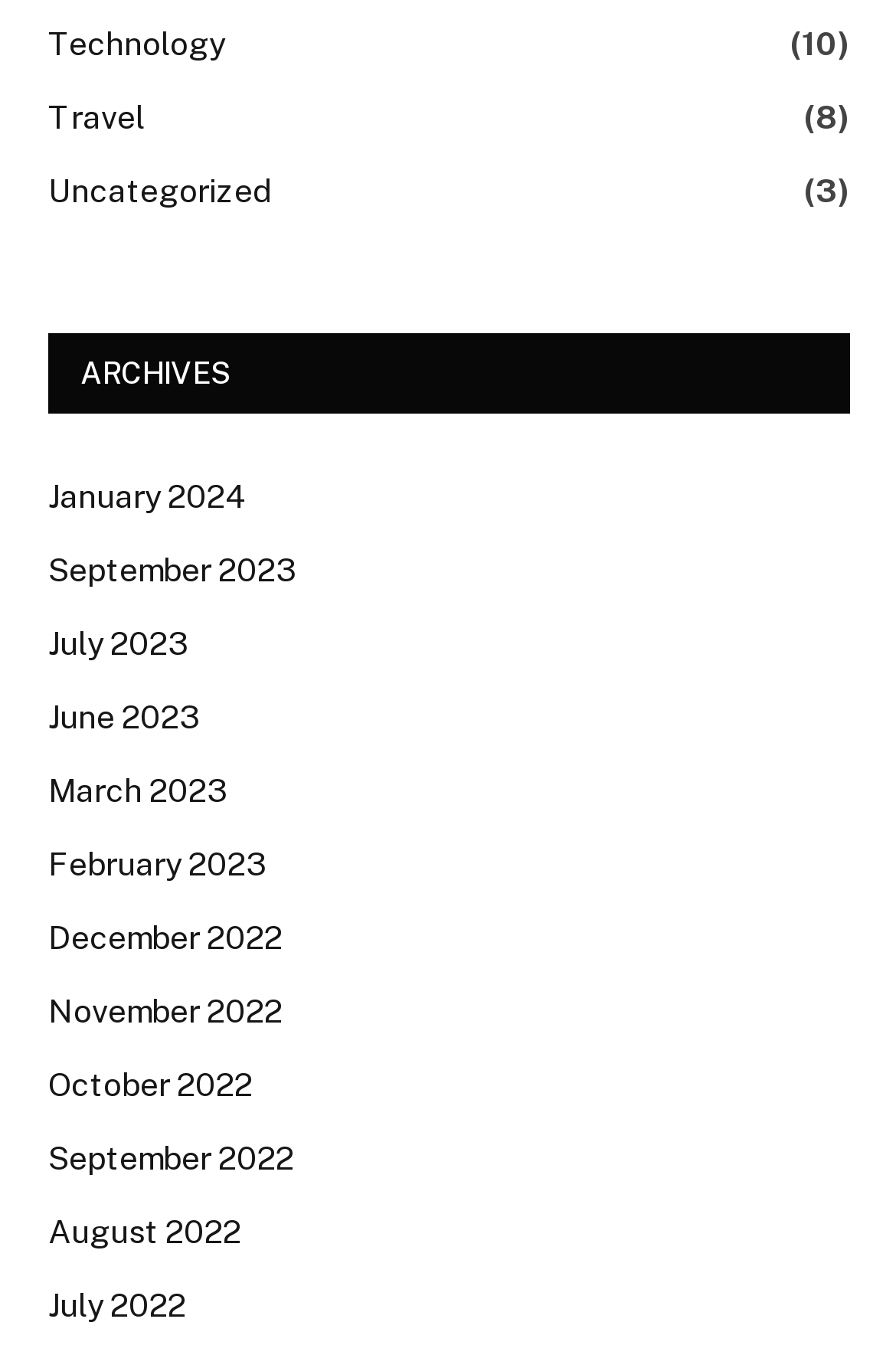Identify the bounding box coordinates for the UI element described as: "Mobile Apps Fact Sheet". The coordinates should be provided as four floats between 0 and 1: [left, top, right, bottom].

None